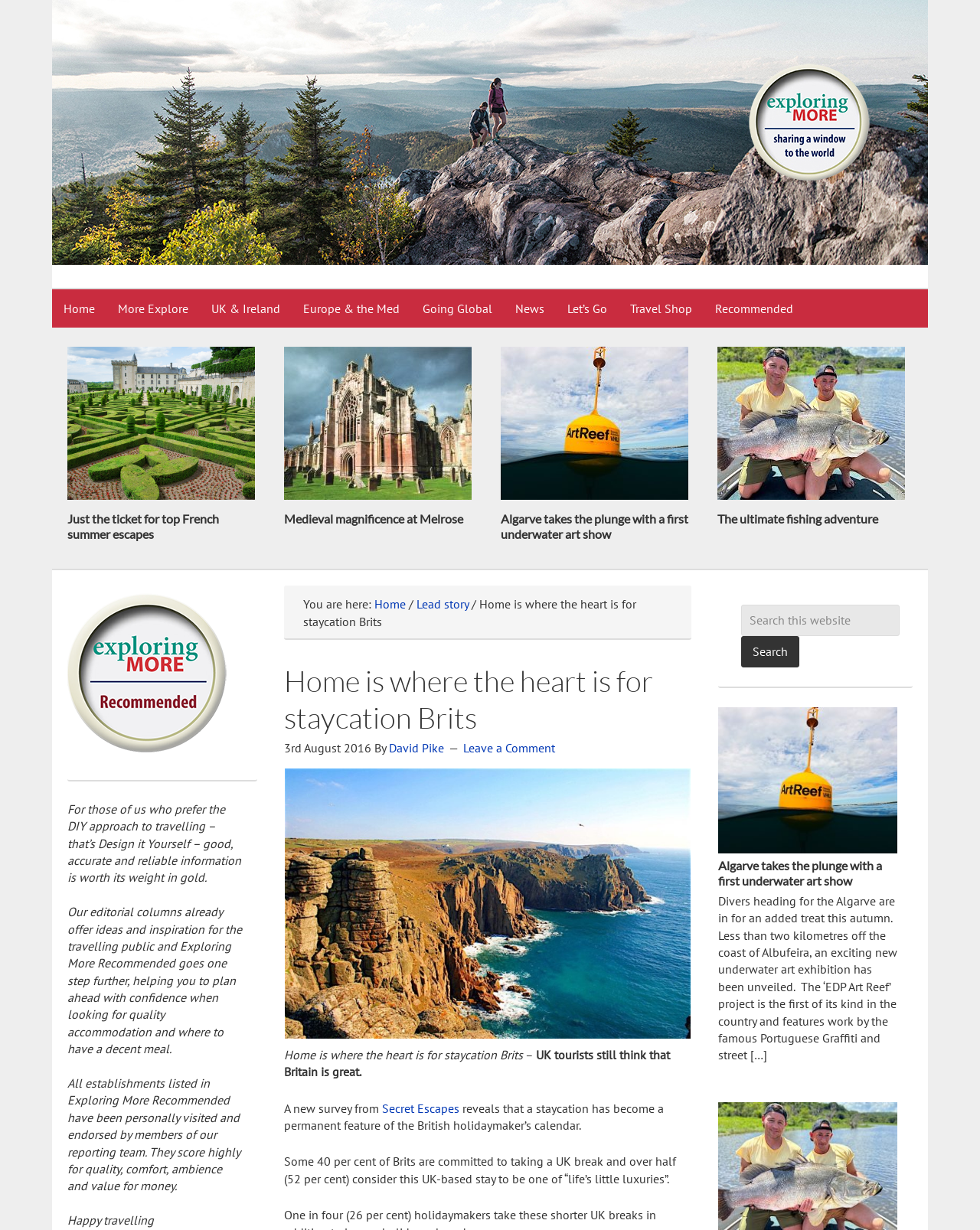Find and provide the bounding box coordinates for the UI element described here: "Secret Escapes". The coordinates should be given as four float numbers between 0 and 1: [left, top, right, bottom].

[0.39, 0.895, 0.469, 0.907]